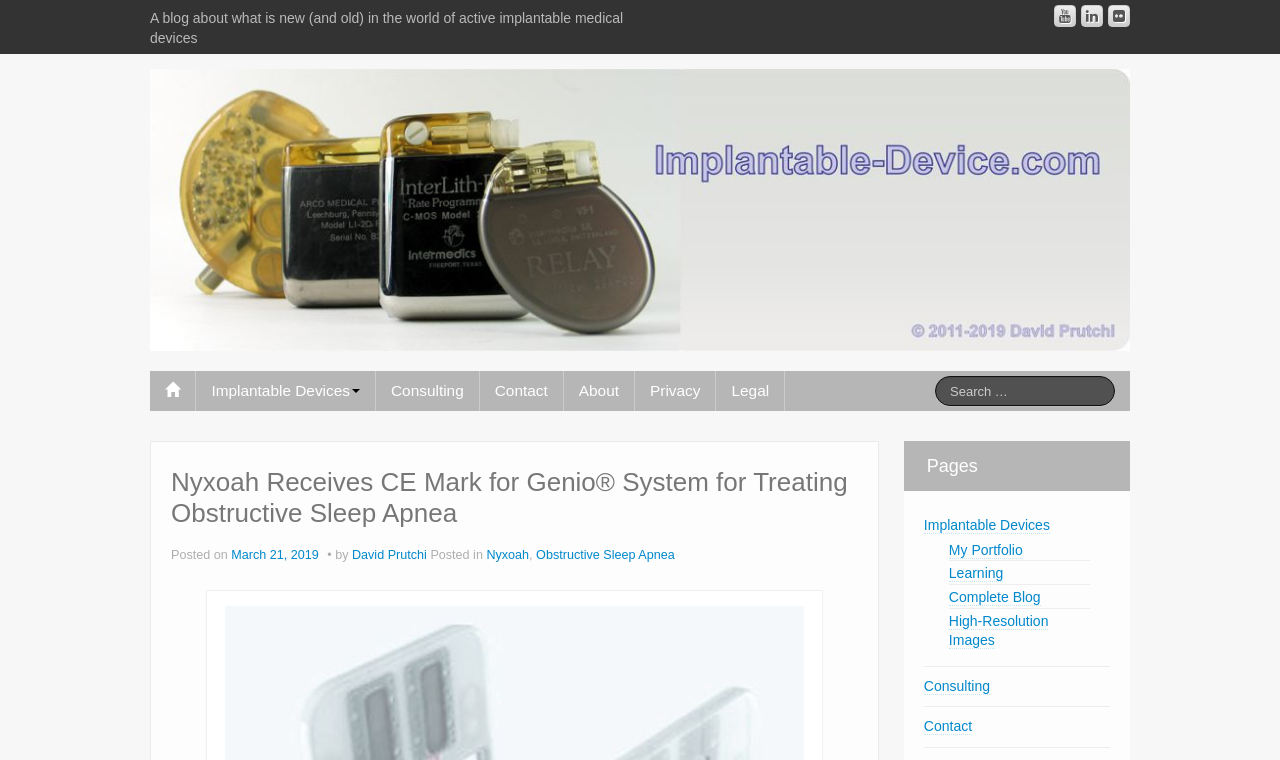Find the bounding box coordinates of the element to click in order to complete the given instruction: "Go to the Consulting page."

[0.722, 0.892, 0.773, 0.914]